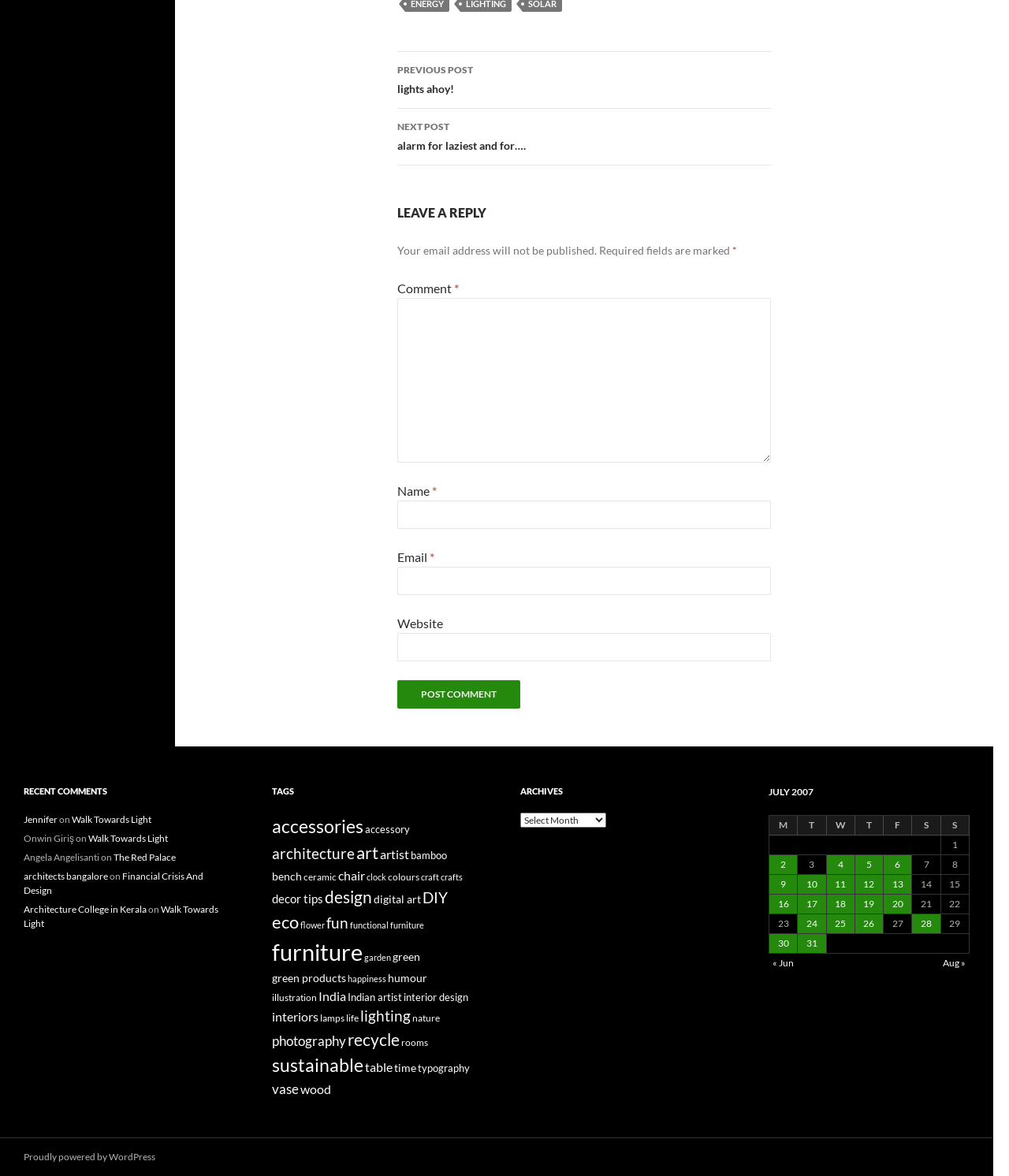Locate the bounding box coordinates of the UI element described by: "Aug »". Provide the coordinates as four float numbers between 0 and 1, formatted as [left, top, right, bottom].

[0.934, 0.813, 0.957, 0.823]